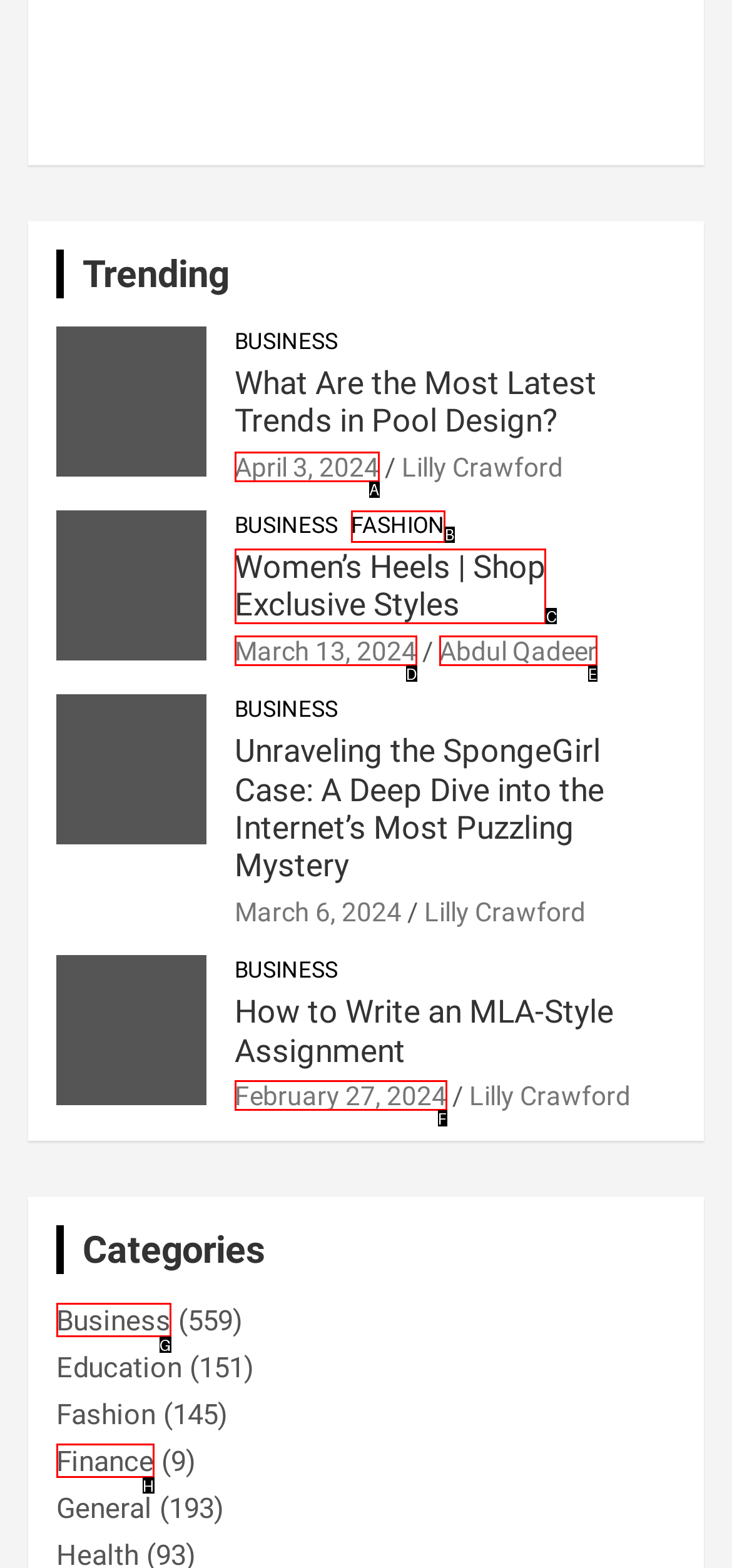Identify which lettered option to click to carry out the task: View the post 'Women’s Heels | Shop Exclusive Styles'. Provide the letter as your answer.

C